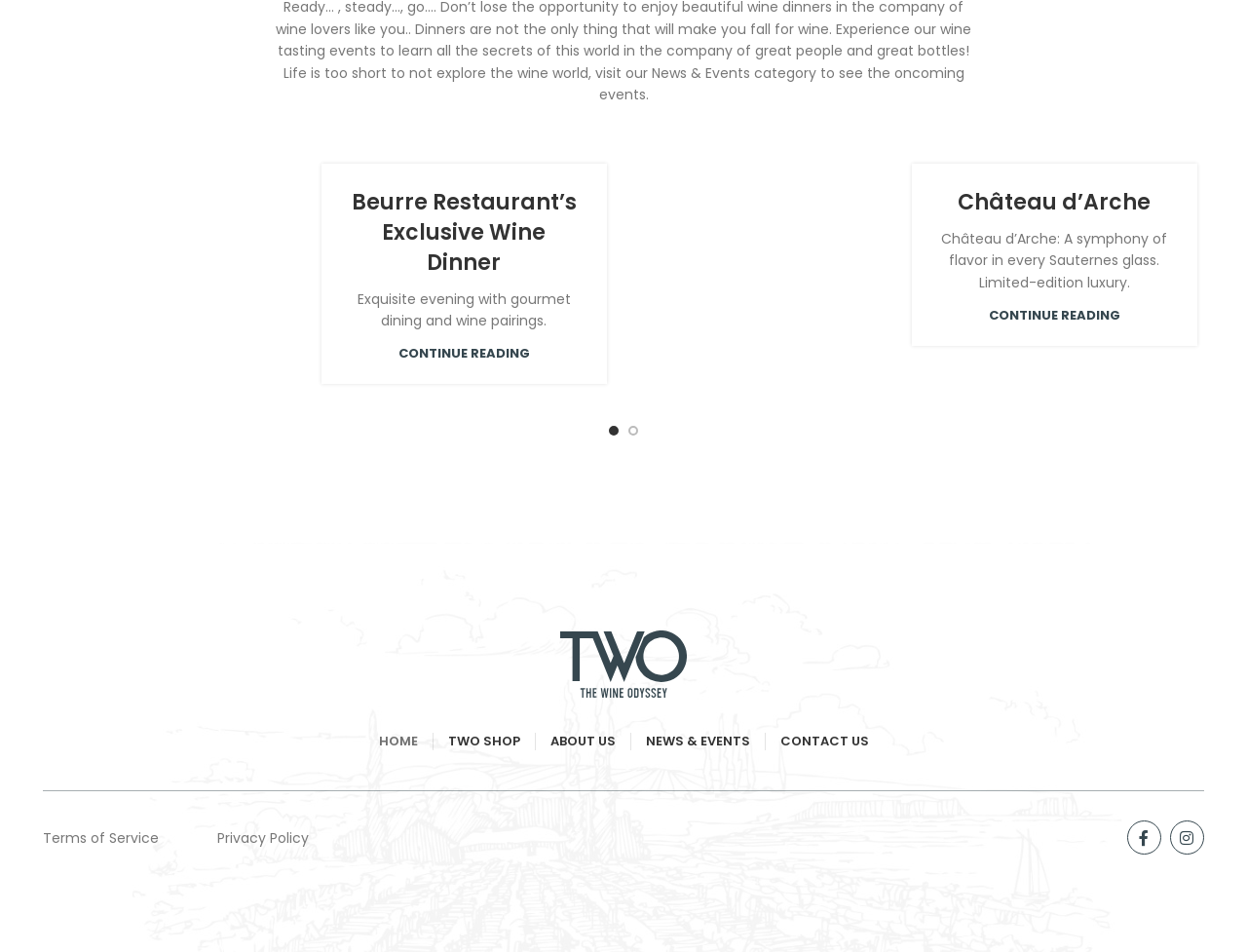Refer to the screenshot and give an in-depth answer to this question: What is the name of the wine mentioned in the second article?

I found the answer by looking at the second article element, which has a heading element with the text 'Château d’Arche'. This suggests that the article is about Château d’Arche wine.